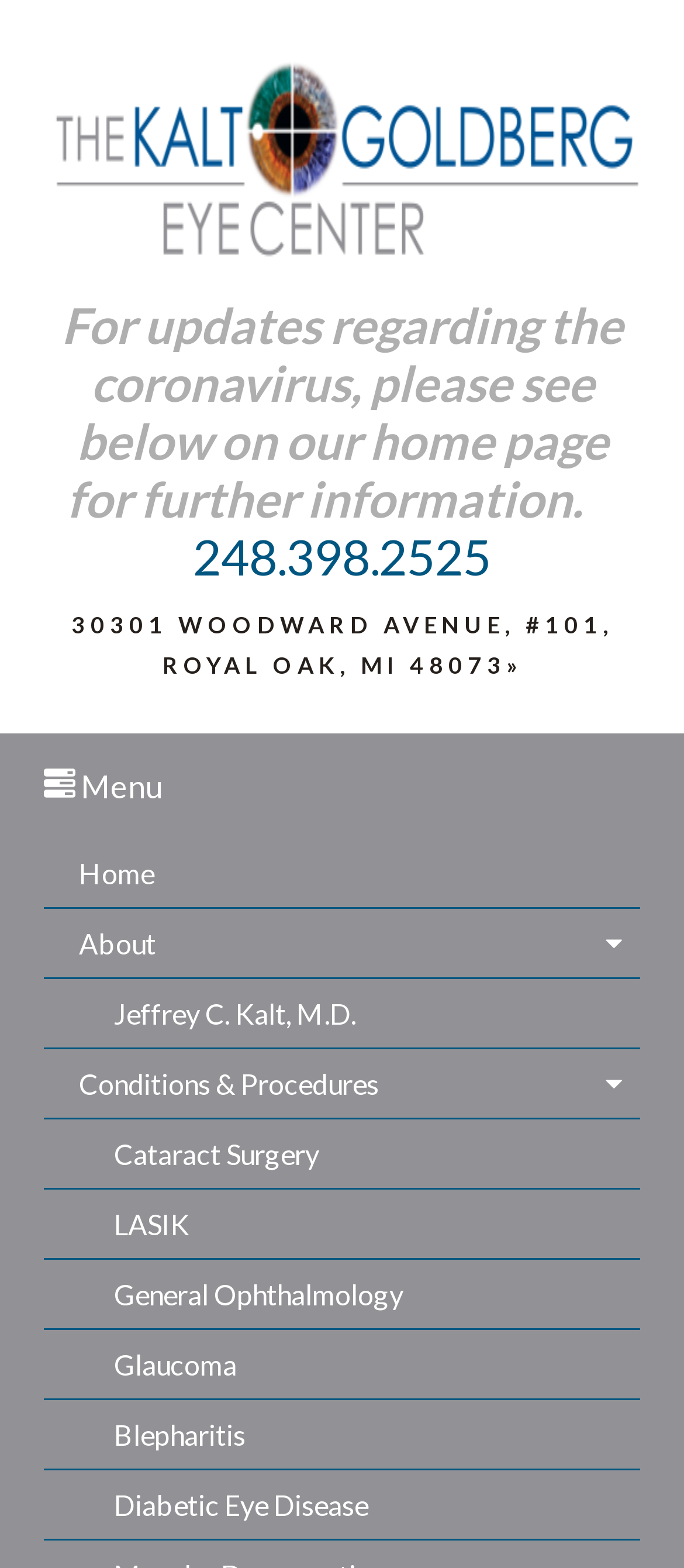Please specify the coordinates of the bounding box for the element that should be clicked to carry out this instruction: "Explore general ophthalmology". The coordinates must be four float numbers between 0 and 1, formatted as [left, top, right, bottom].

[0.064, 0.803, 0.936, 0.848]